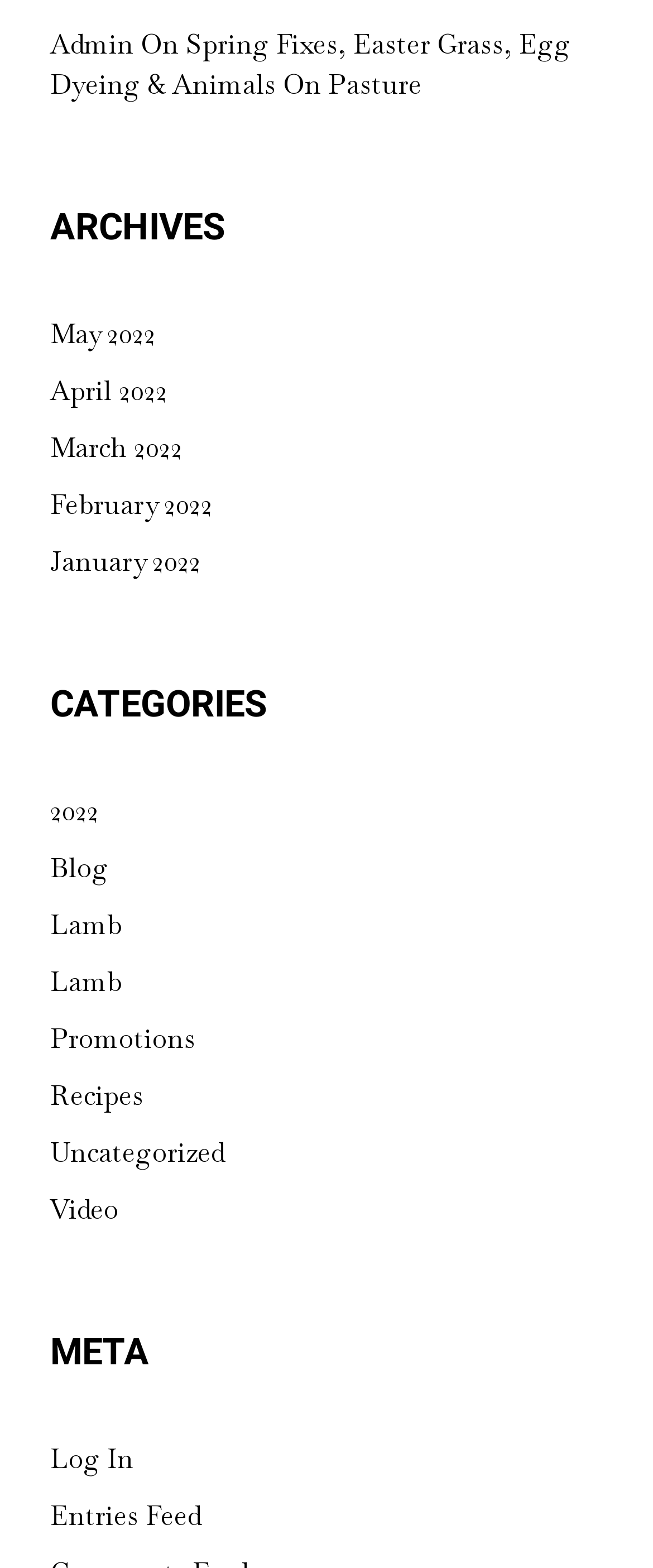Respond to the question below with a single word or phrase: What is the last link in the META section?

Entries Feed